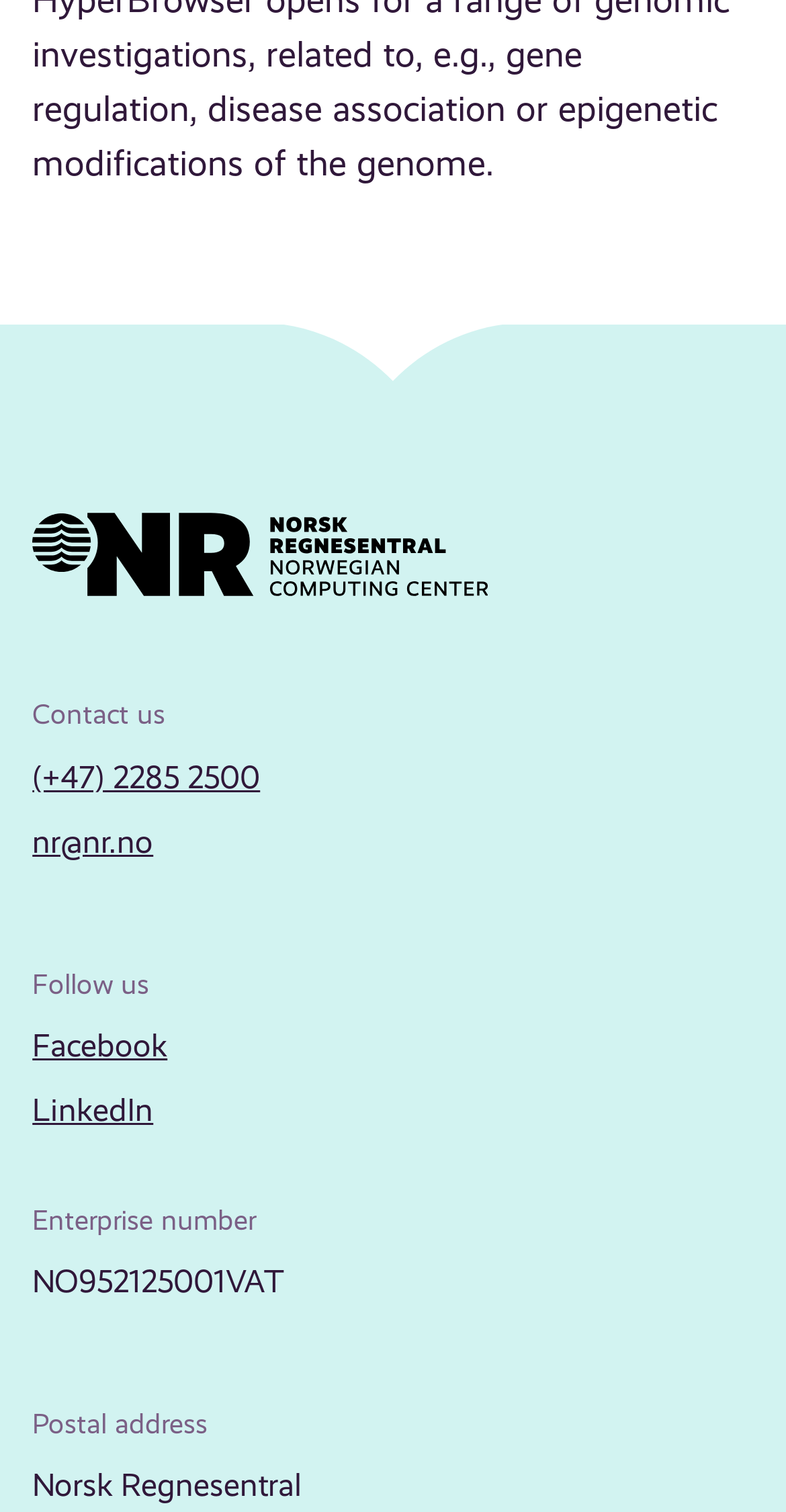Given the description "(+47) 2285 2500", determine the bounding box of the corresponding UI element.

[0.041, 0.501, 0.331, 0.526]